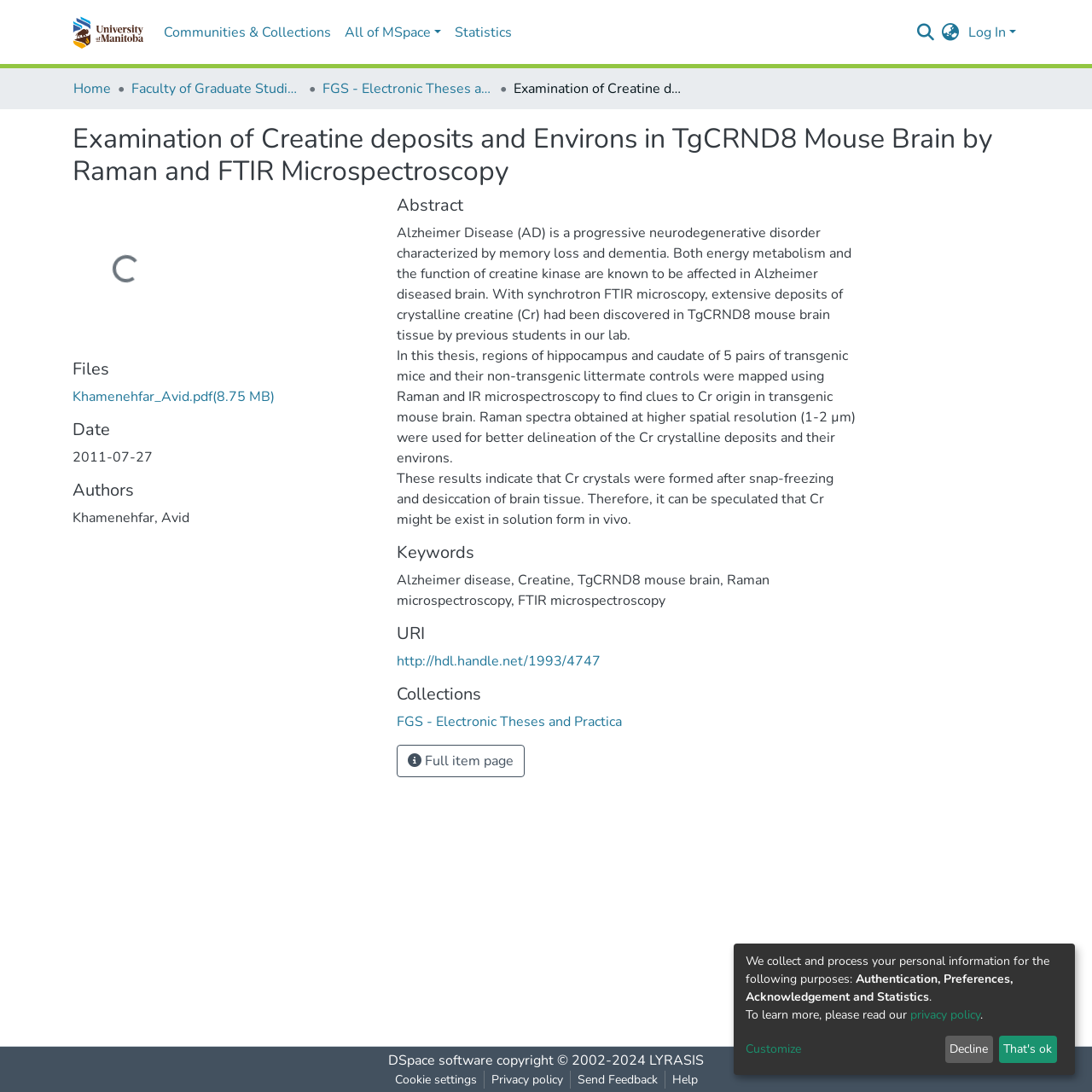Locate the bounding box coordinates of the element you need to click to accomplish the task described by this instruction: "Switch language".

[0.858, 0.02, 0.884, 0.039]